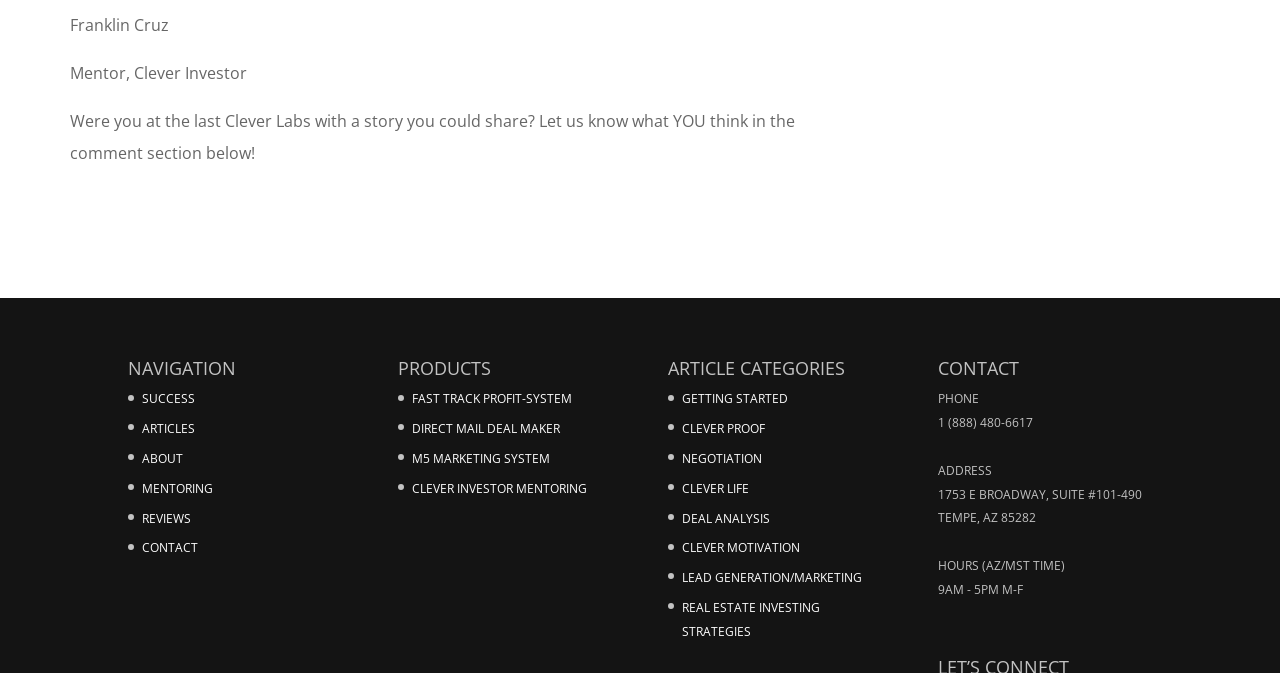Please locate the UI element described by "FAST TRACK PROFIT-SYSTEM" and provide its bounding box coordinates.

[0.322, 0.58, 0.447, 0.605]